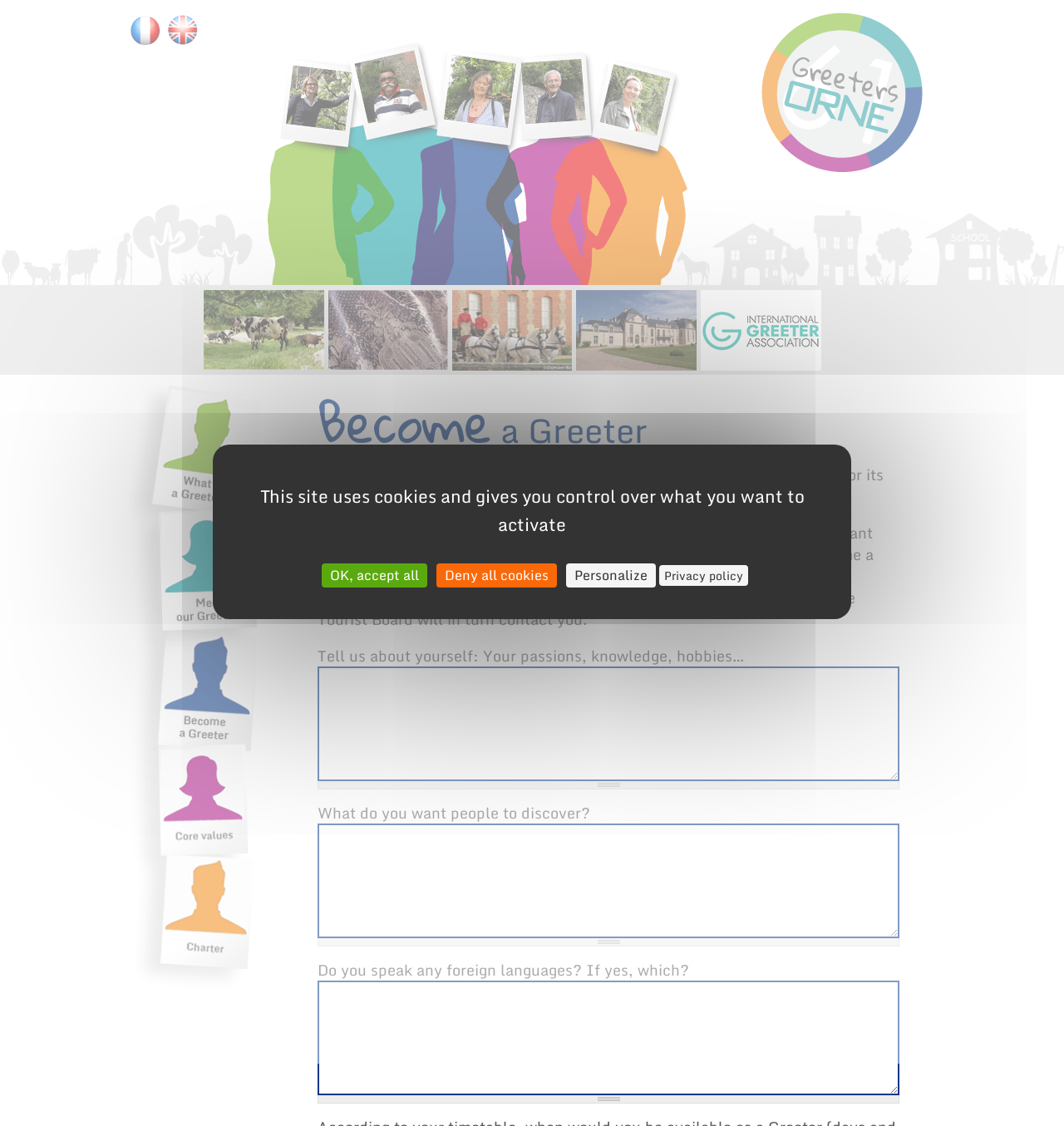What is the role of the Orne Tourist Board in this process?
Refer to the screenshot and answer in one word or phrase.

Contact applicants